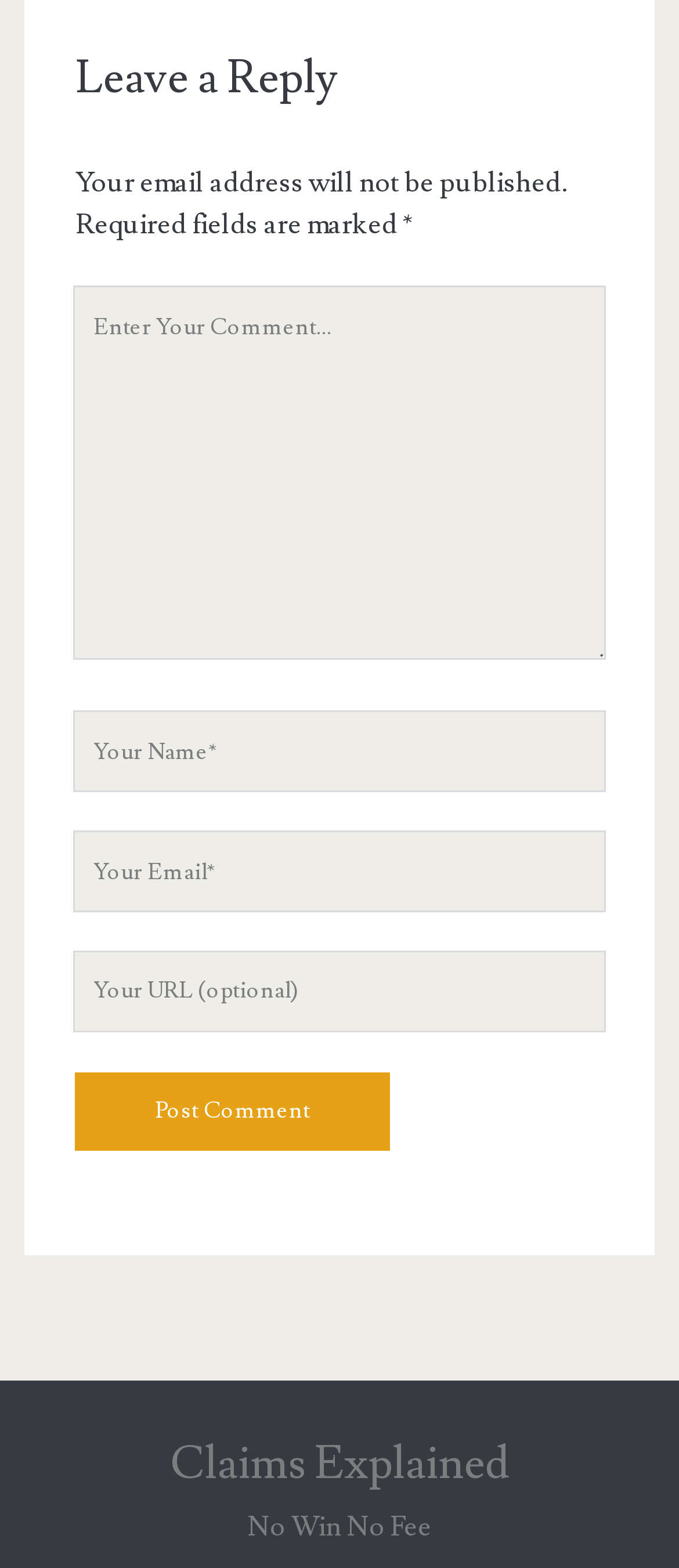Provide a single word or phrase answer to the question: 
What is the meaning of the asterisk symbol?

Required field